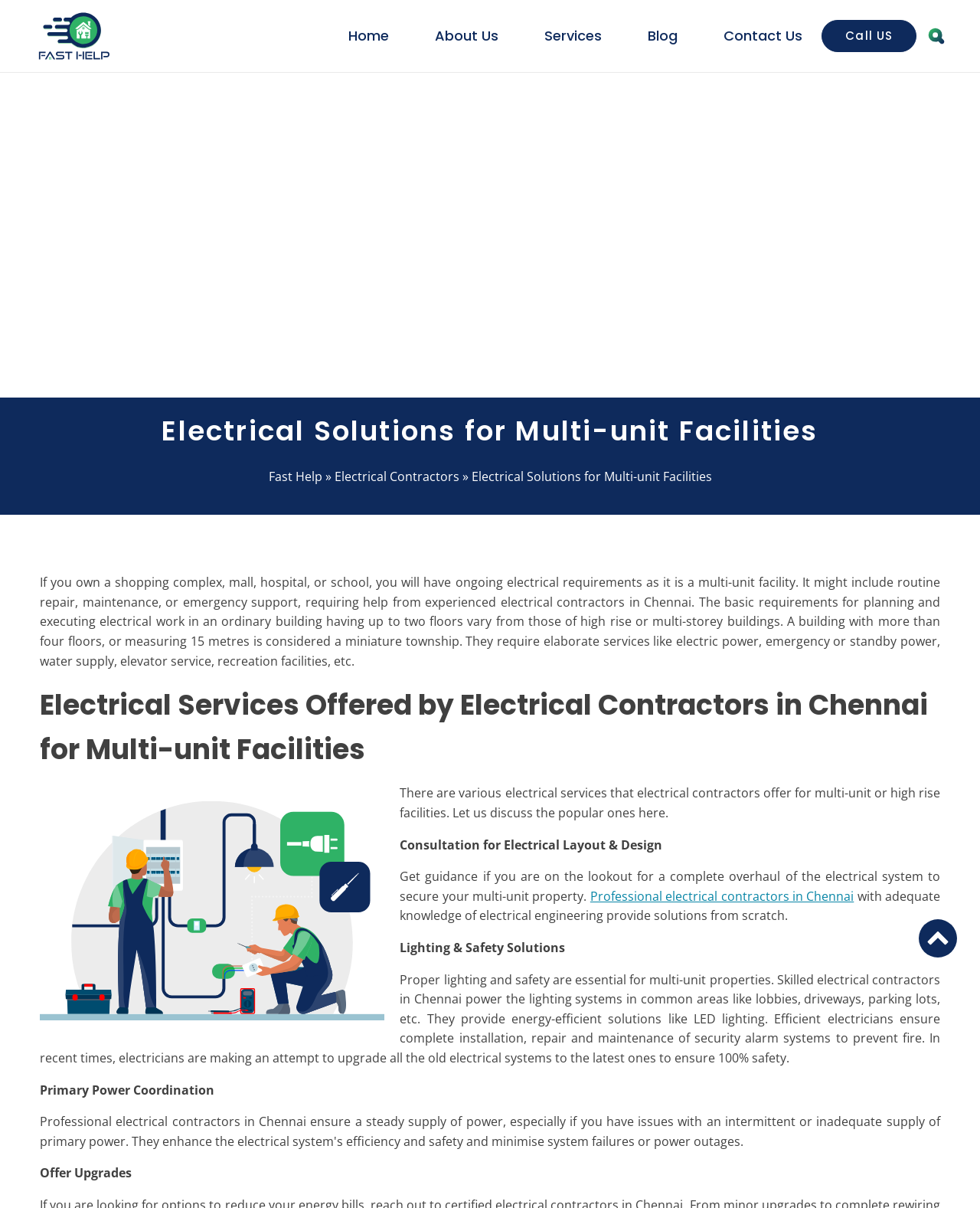Identify the bounding box coordinates of the area you need to click to perform the following instruction: "Contact Us".

[0.727, 0.021, 0.819, 0.039]